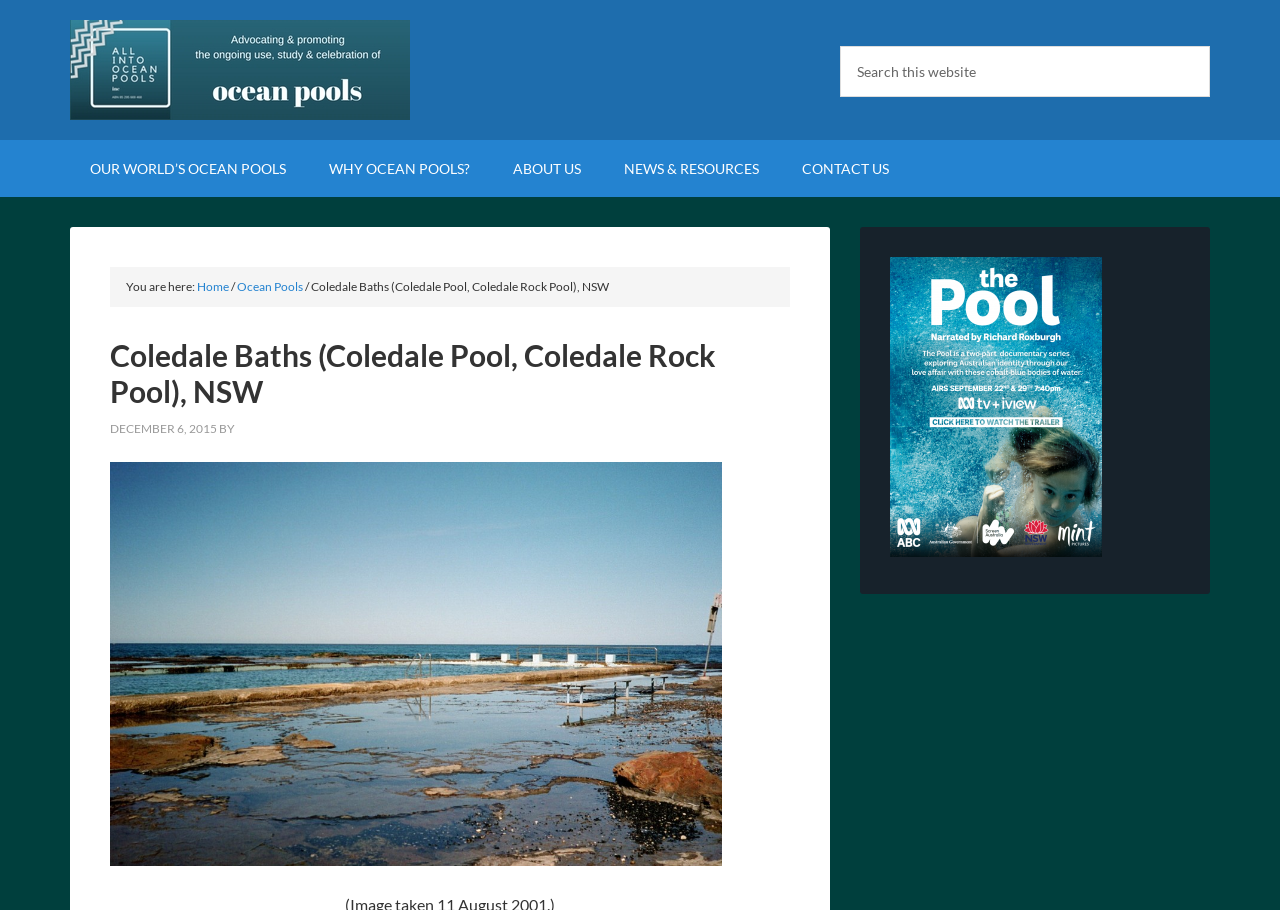Find the bounding box coordinates of the clickable area that will achieve the following instruction: "Search this website".

[0.656, 0.051, 0.945, 0.107]